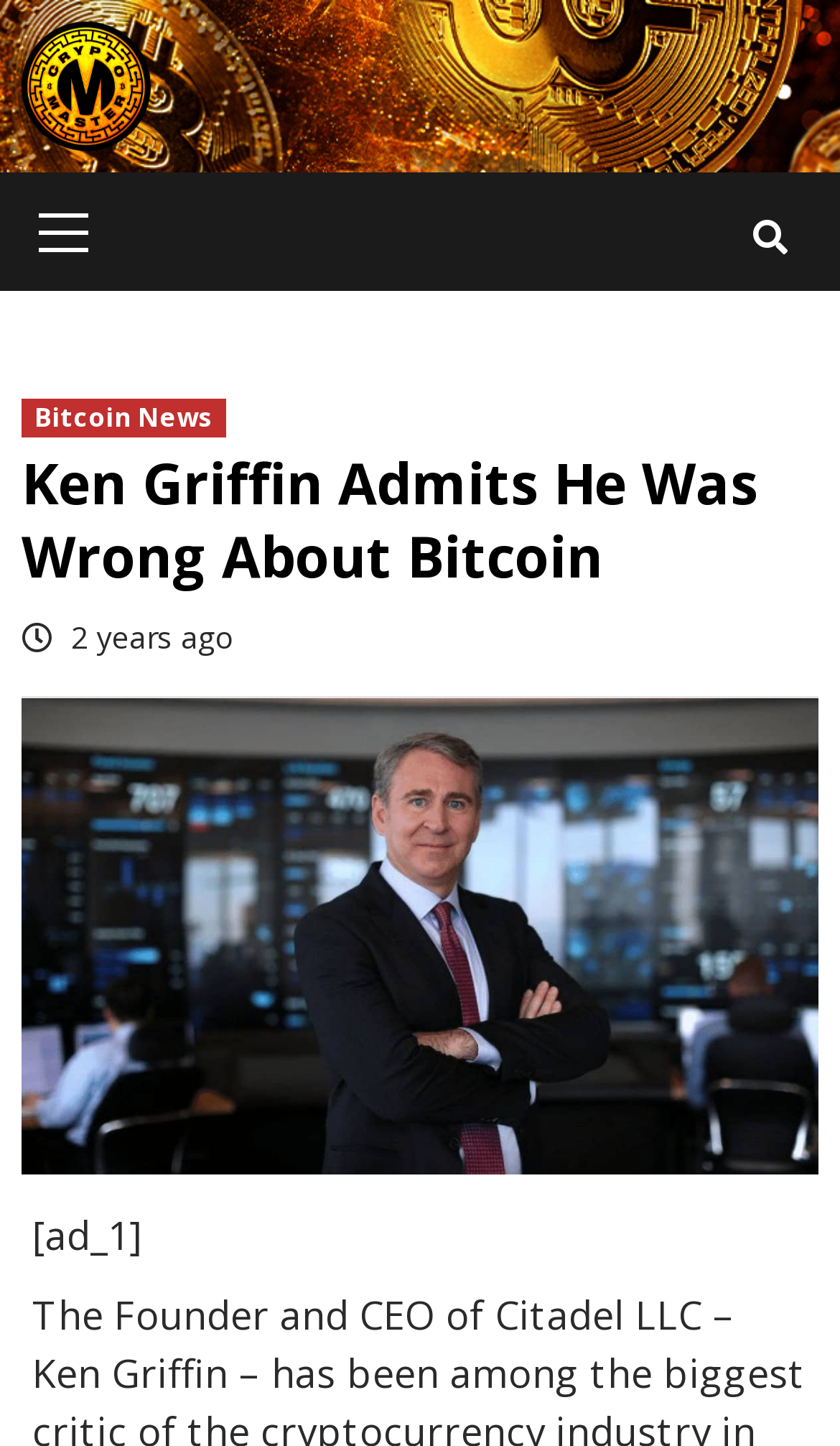Is there a primary menu on the webpage?
Give a single word or phrase answer based on the content of the image.

Yes